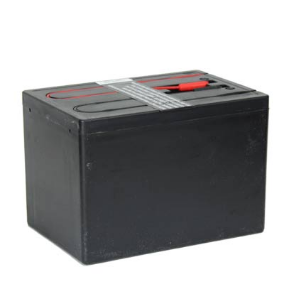How long does the battery typically last?
Using the image, respond with a single word or phrase.

2-3 months